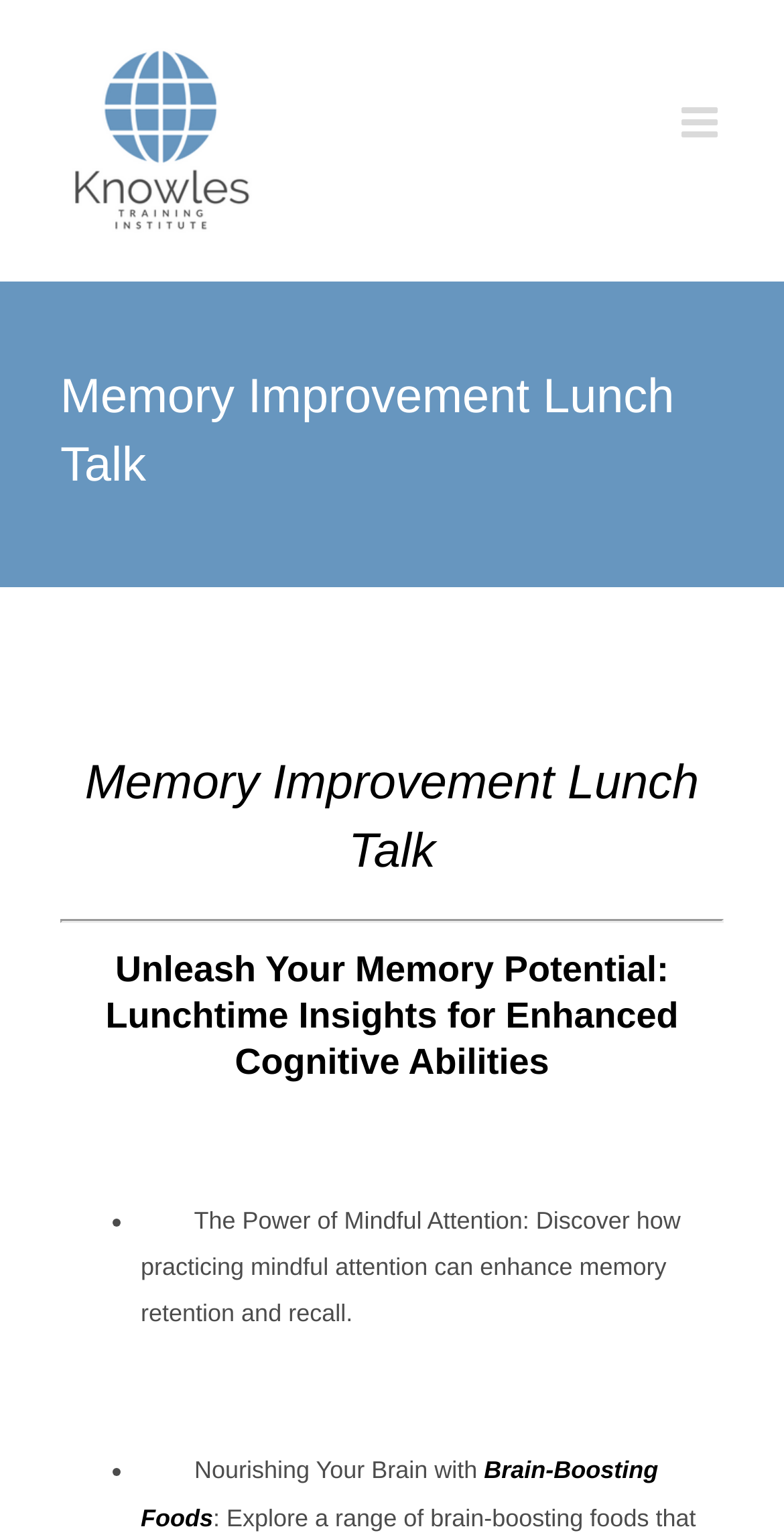Can you identify and provide the main heading of the webpage?

Memory Improvement Lunch Talk